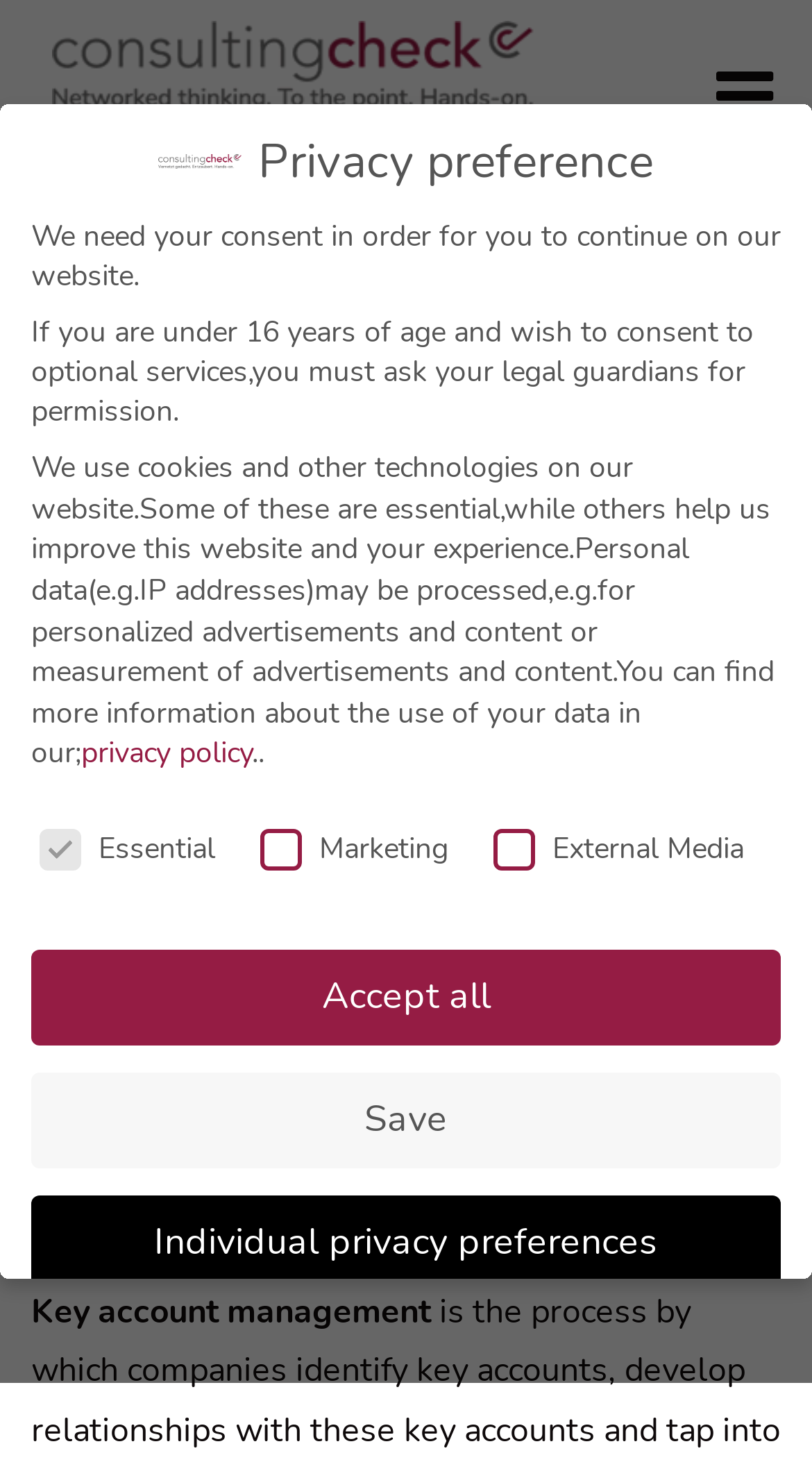What is the structure of the sales organization?
Please answer the question with as much detail and depth as you can.

The webpage mentions that building the right structure is important for the sales organization, as one of the links in the menu mentions 'Sales organisation: How to build the right structure'. This implies that the webpage provides information on how to build an effective sales organization structure.